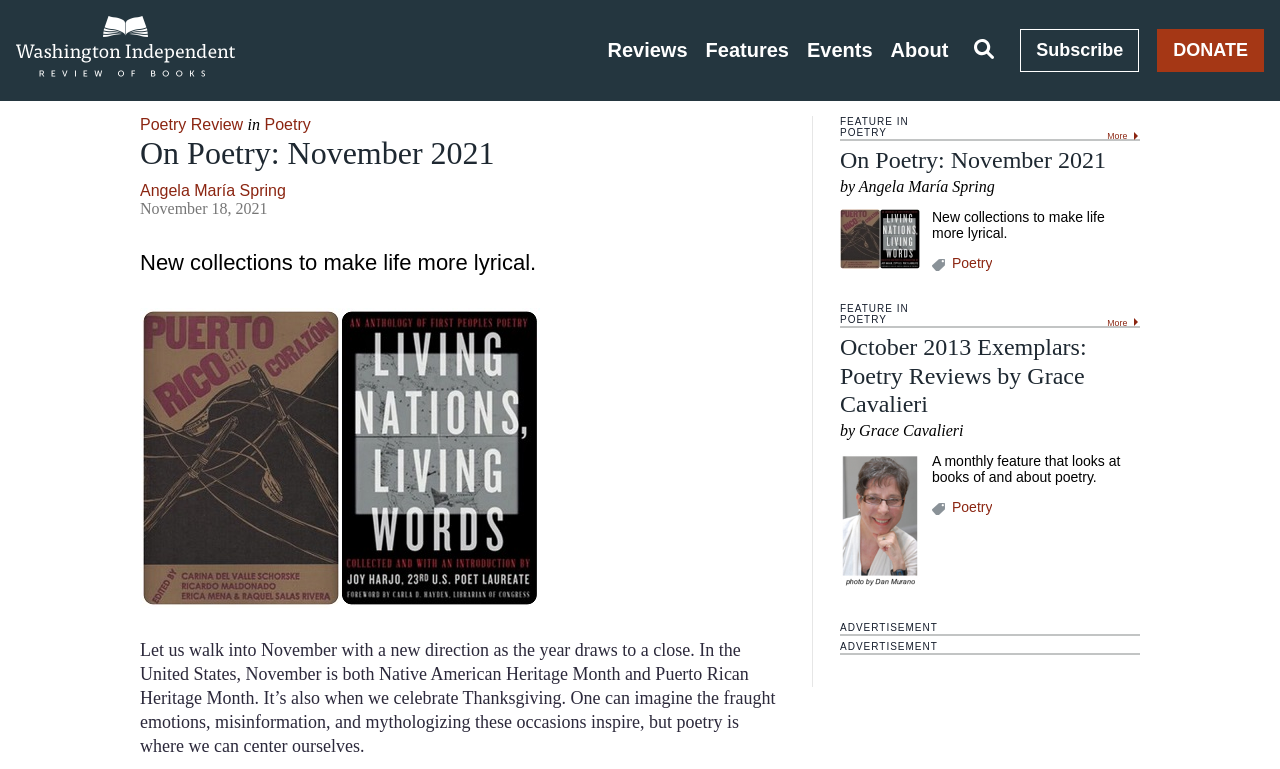Extract the bounding box of the UI element described as: "Angela María Spring".

[0.109, 0.237, 0.223, 0.259]